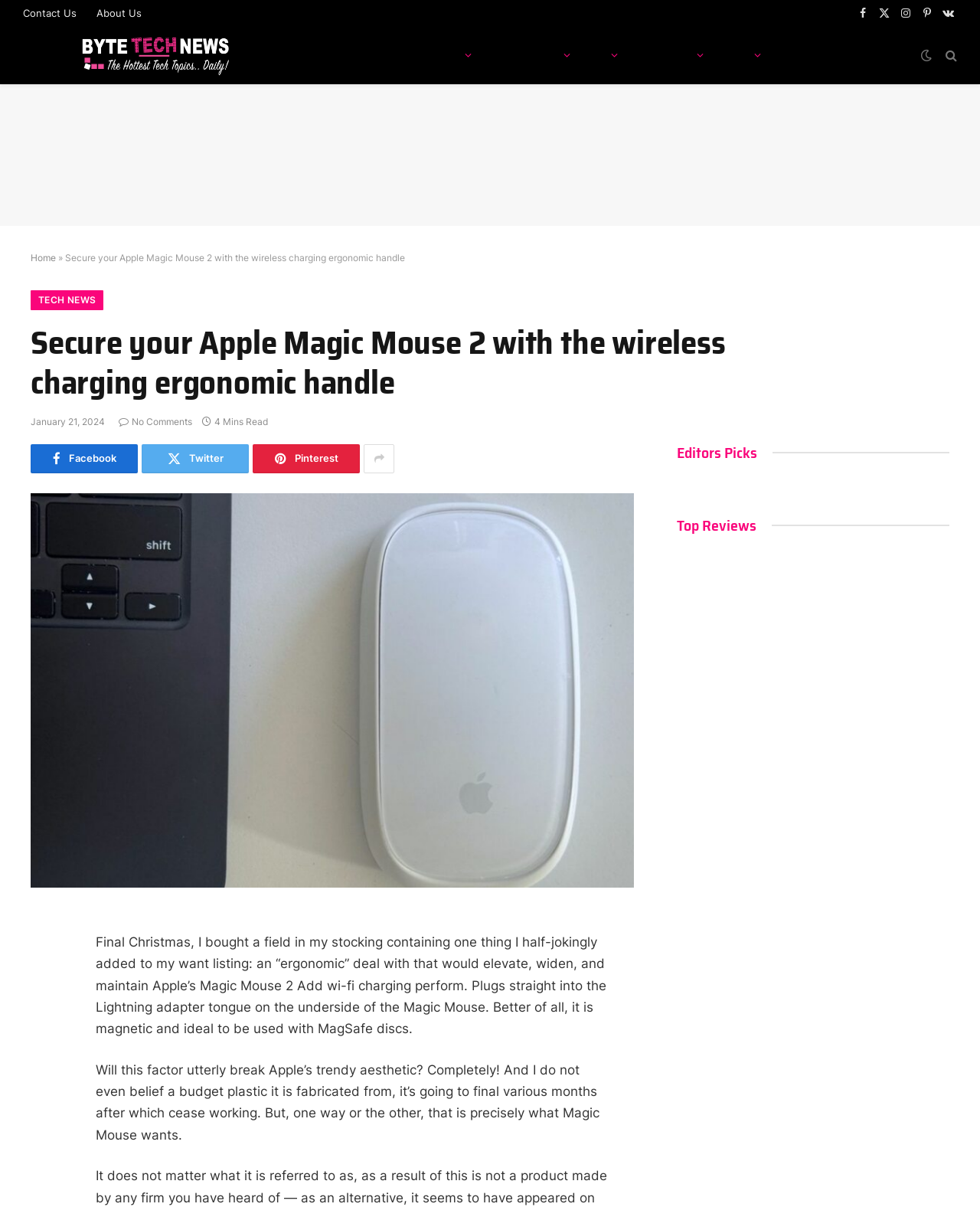Find the bounding box of the element with the following description: "parent_node: HOME title="ByteTechNews"". The coordinates must be four float numbers between 0 and 1, formatted as [left, top, right, bottom].

[0.023, 0.022, 0.301, 0.07]